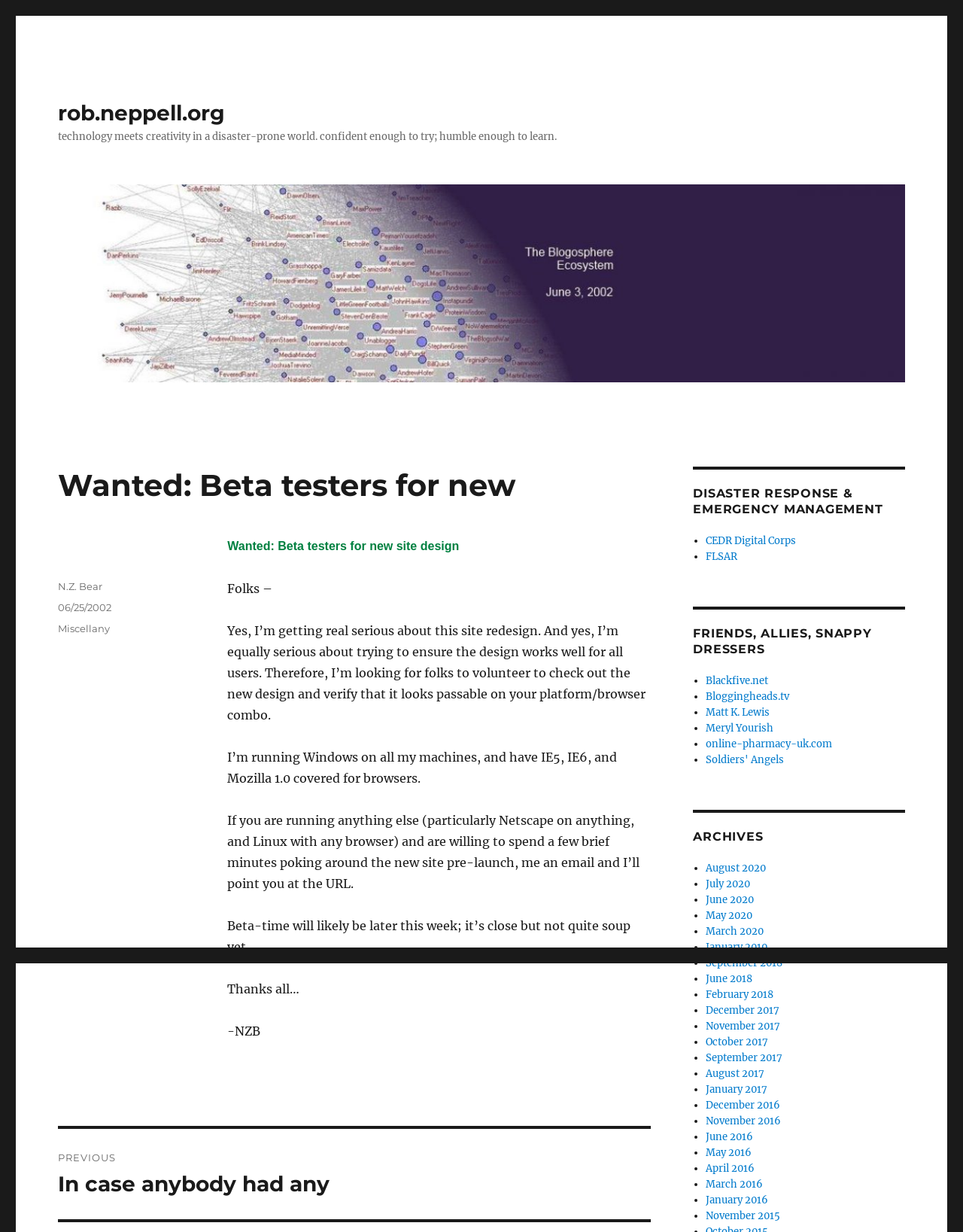Create a full and detailed caption for the entire webpage.

This webpage is a blog post titled "Wanted: Beta testers for new site design" by the author N.Z. Bear. The page has a header section with a link to the author's website and a tagline "technology meets creativity in a disaster-prone world. confident enough to try; humble enough to learn." Below the header, there is a large image that spans almost the entire width of the page.

The main content of the page is an article that discusses the author's need for beta testers to try out their new site design. The article is divided into several paragraphs, with the first paragraph explaining the purpose of the beta testing. The subsequent paragraphs provide more details about the testing process and the author's requirements.

To the right of the article, there are three sections with headings: "DISASTER RESPONSE & EMERGENCY MANAGEMENT", "FRIENDS, ALLIES, SNAPPY DRESSERS", and "ARCHIVES". Each section contains a list of links, with bullet points, to various websites, blogs, and archives.

At the bottom of the page, there is a footer section with links to the author, the post date, and categories. There is also a "Post navigation" section with a link to the previous post.

Overall, the page has a simple and clean layout, with a focus on the main article and the links to related content on the right-hand side.